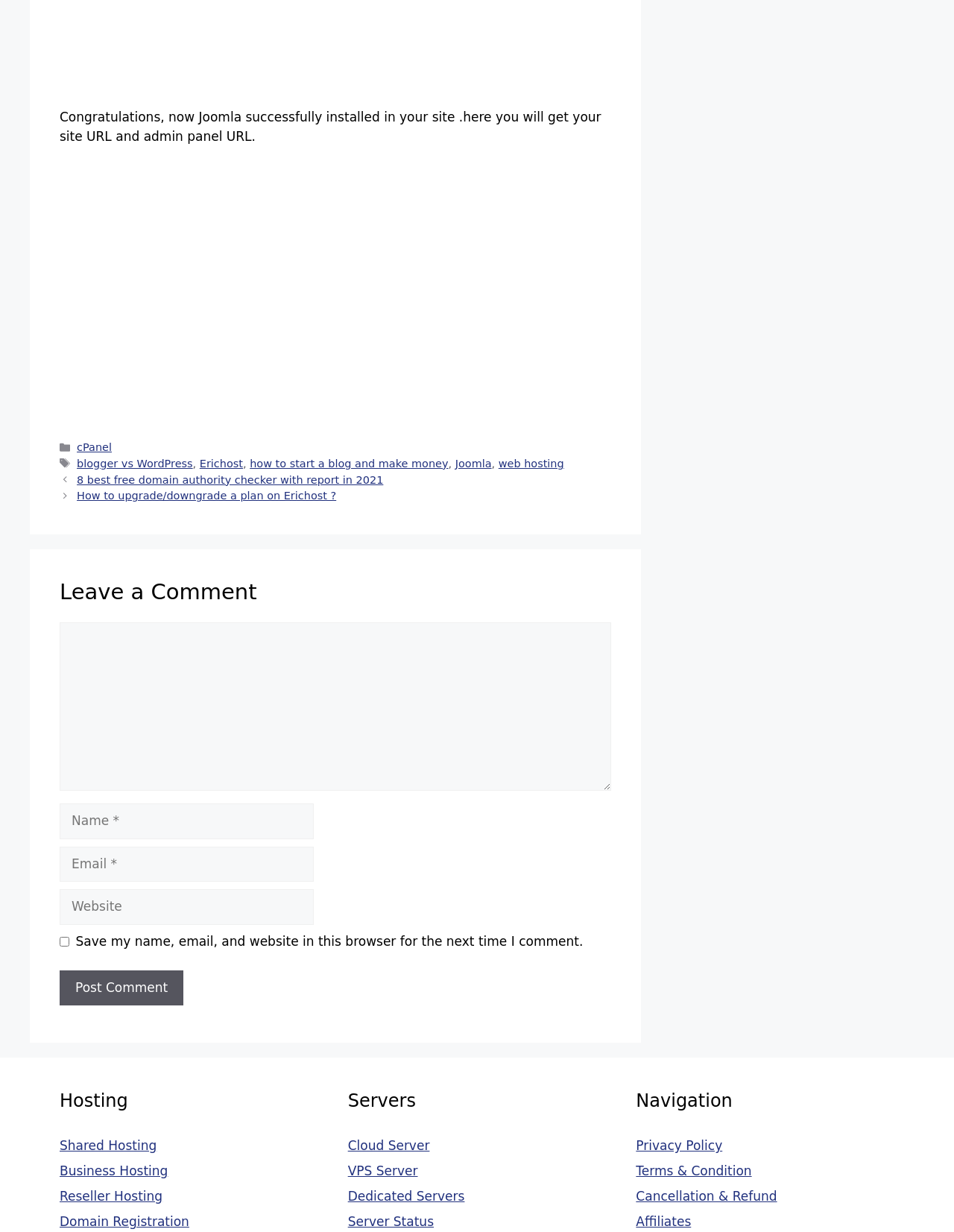Please give the bounding box coordinates of the area that should be clicked to fulfill the following instruction: "Click on 'Shared Hosting'". The coordinates should be in the format of four float numbers from 0 to 1, i.e., [left, top, right, bottom].

[0.062, 0.924, 0.164, 0.936]